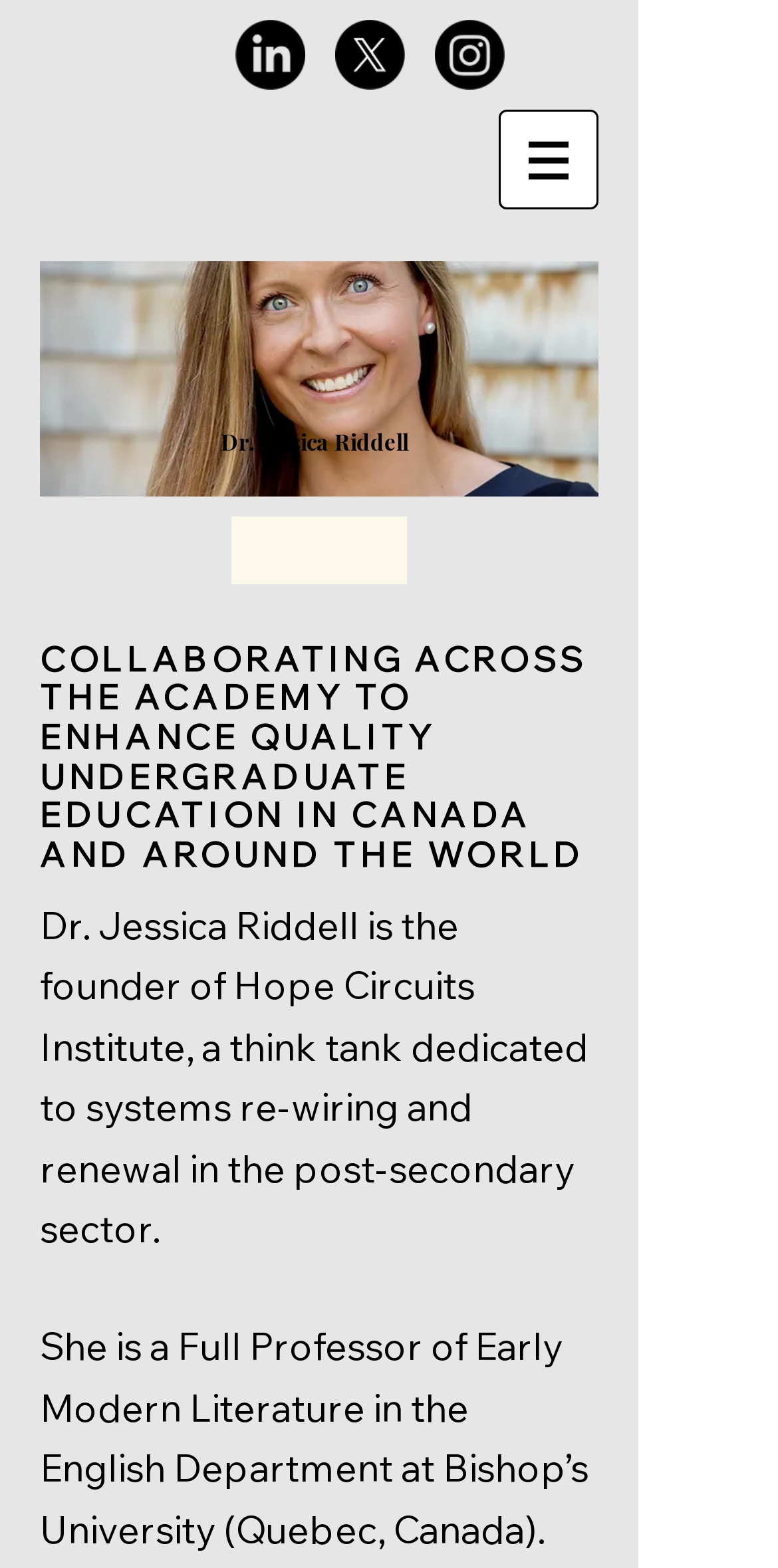Utilize the information from the image to answer the question in detail:
What is the purpose of Hope Circuits Institute?

The purpose of Hope Circuits Institute can be inferred from the StaticText element which describes it as a think tank dedicated to systems re-wiring and renewal in the post-secondary sector.